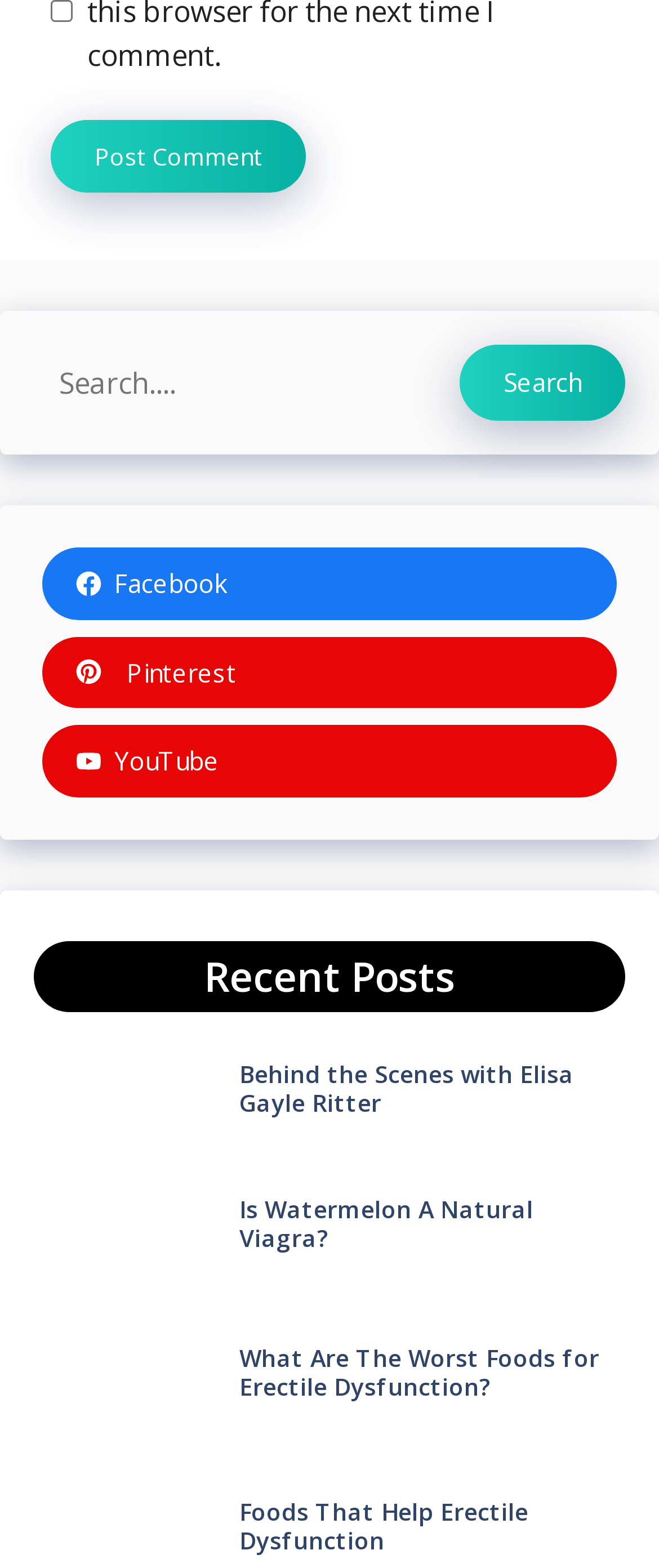Predict the bounding box coordinates of the area that should be clicked to accomplish the following instruction: "Read 'Behind the Scenes with Elisa Gayle Ritter'". The bounding box coordinates should consist of four float numbers between 0 and 1, i.e., [left, top, right, bottom].

[0.363, 0.675, 0.871, 0.713]